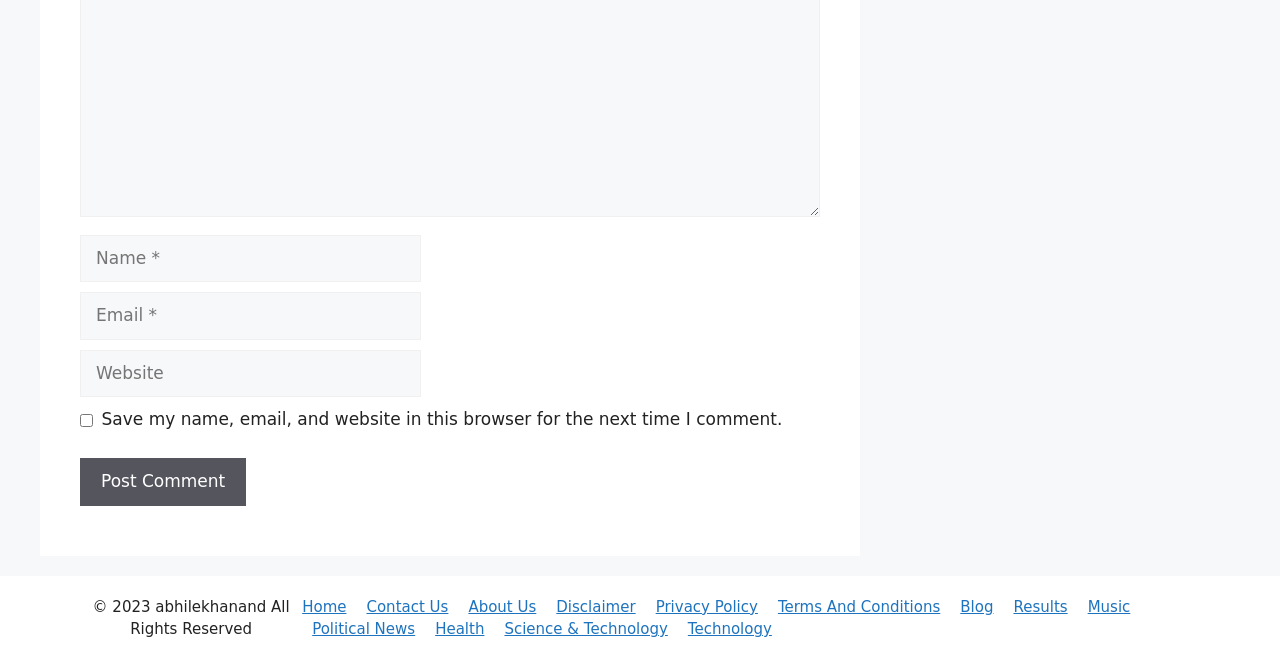Please determine the bounding box coordinates, formatted as (top-left x, top-left y, bottom-right x, bottom-right y), with all values as floating point numbers between 0 and 1. Identify the bounding box of the region described as: name="submit" value="Post Comment"

[0.062, 0.693, 0.192, 0.765]